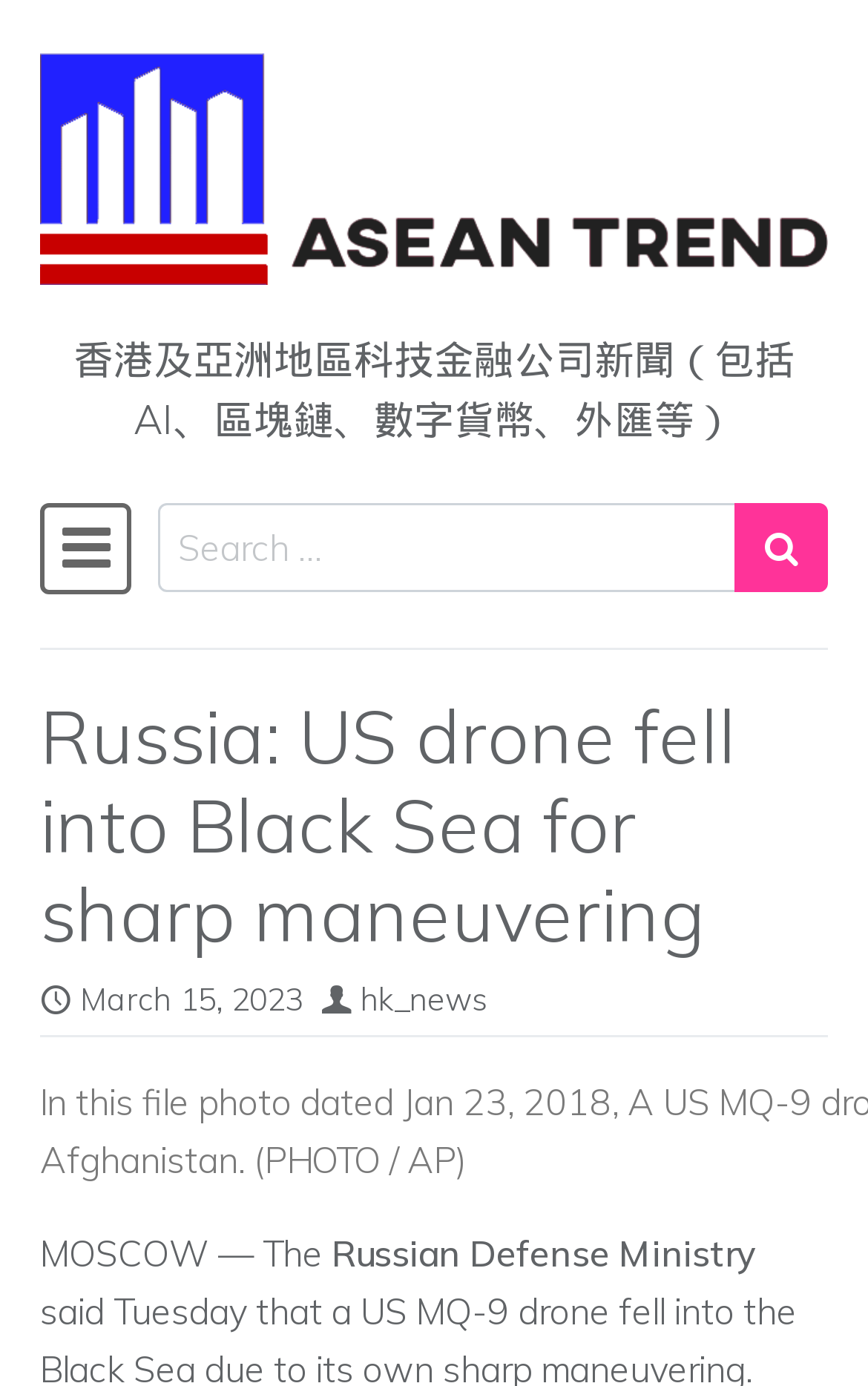How many search input fields are there?
Look at the image and answer the question with a single word or phrase.

1